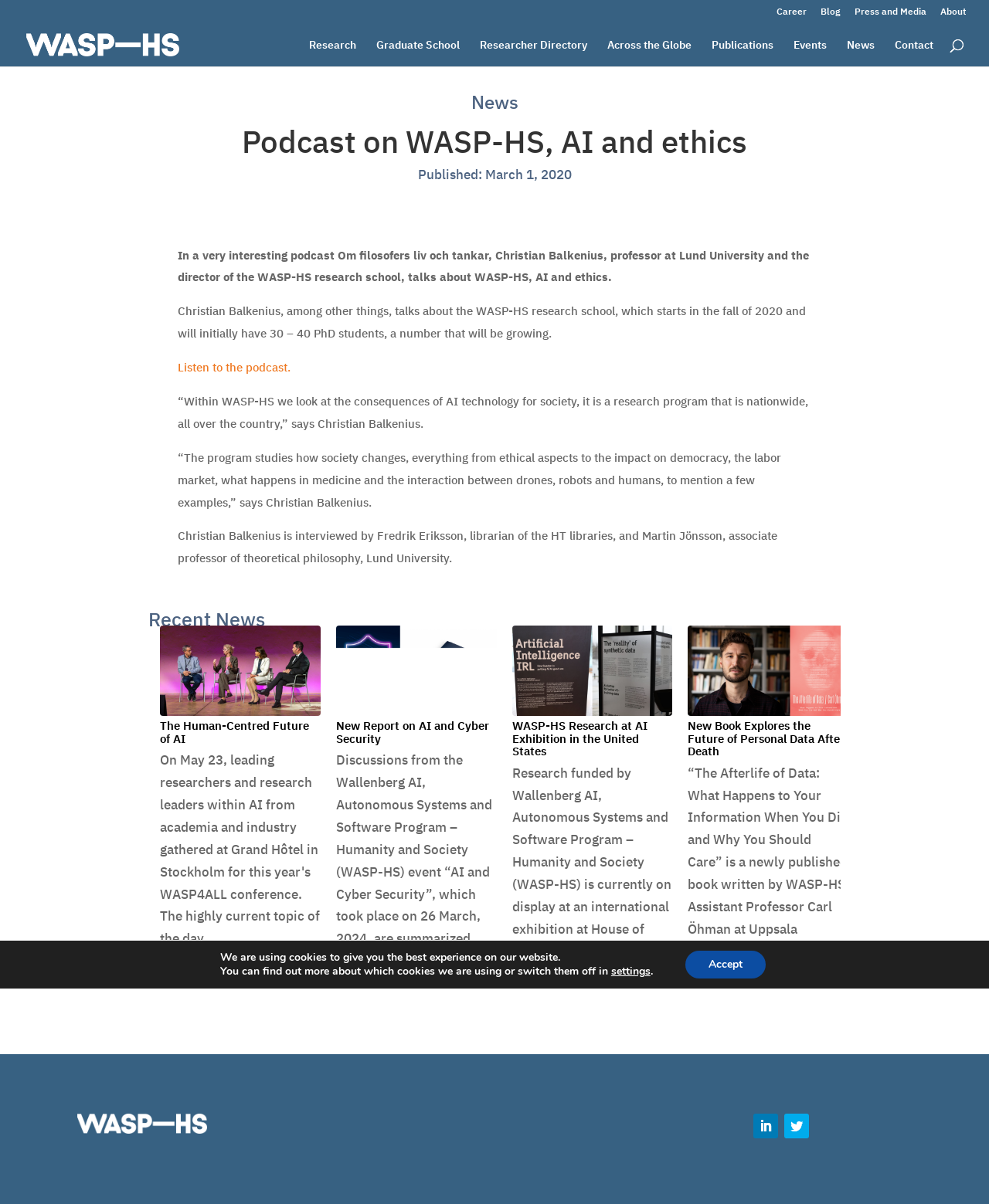Based on the element description: "Listen to the podcast.", identify the bounding box coordinates for this UI element. The coordinates must be four float numbers between 0 and 1, listed as [left, top, right, bottom].

[0.18, 0.299, 0.294, 0.311]